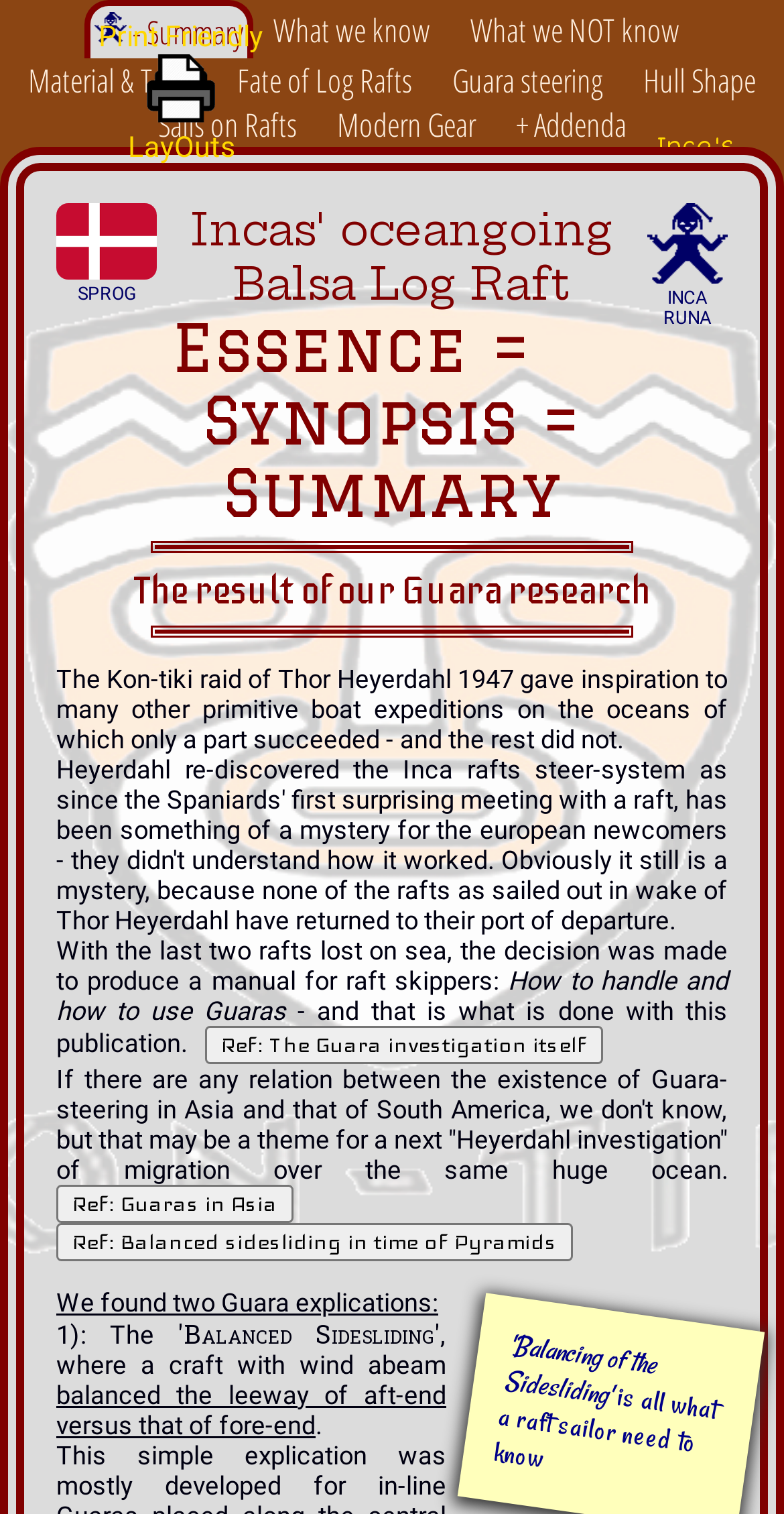Write a detailed summary of the webpage.

This webpage is about the Kon-tiki sail manual and appears to be a comprehensive resource on the topic. At the top, there is a "Print Friendly" button accompanied by an image, and a "Layouts" tab. Below this, there are several links to different sections, including "Summary", "What we know", "What we NOT know", "Material & Tools", and others.

On the left side of the page, there is a section with several links to images, including "inca-sol.png", "tumi2.gif", "egypt-image.png", and others. These images are accompanied by short descriptions, such as "Quechua", "Language", "Casa", and "Hotel in Lima".

The main content of the page is divided into several sections, each with a heading. The first section is titled "Incas' oceangoing Balsa Log Raft" and provides an introduction to the topic. The next section, "Essence = Synopsis = Summary", appears to summarize the main points of the manual.

The following sections provide more detailed information on the Kon-tiki expedition, including "The result of our Guara research" and "How to handle and how to use Guaras". There are also several paragraphs of text that provide additional context and information on the topic.

Throughout the page, there are several links to external resources, including "Ref: The Guara investigation itself", "Ref: Guaras in Asia", and "Ref: Balanced sidesliding in time of Pyramids". These links are accompanied by buttons that allow users to access the referenced materials.

At the bottom of the page, there is a final section that summarizes the key points of the manual, stating that "is all what a raft sailor need to know".